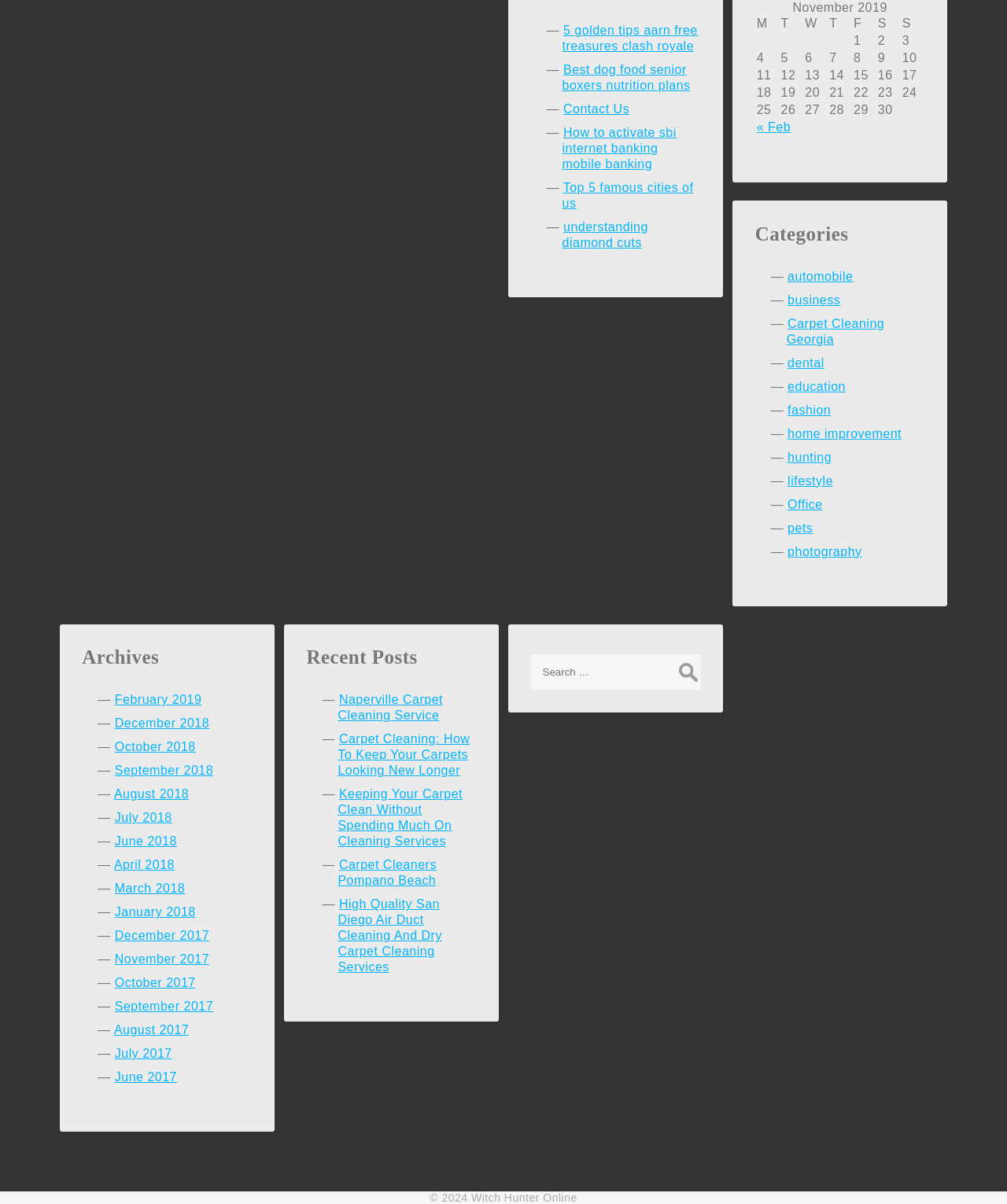Using the information in the image, could you please answer the following question in detail:
How many columns are in the table?

The table has 7 columns, which can be determined by counting the number of column headers in the table. The column headers are 'M', 'T', 'W', 'T', 'F', 'S', and 'S'.